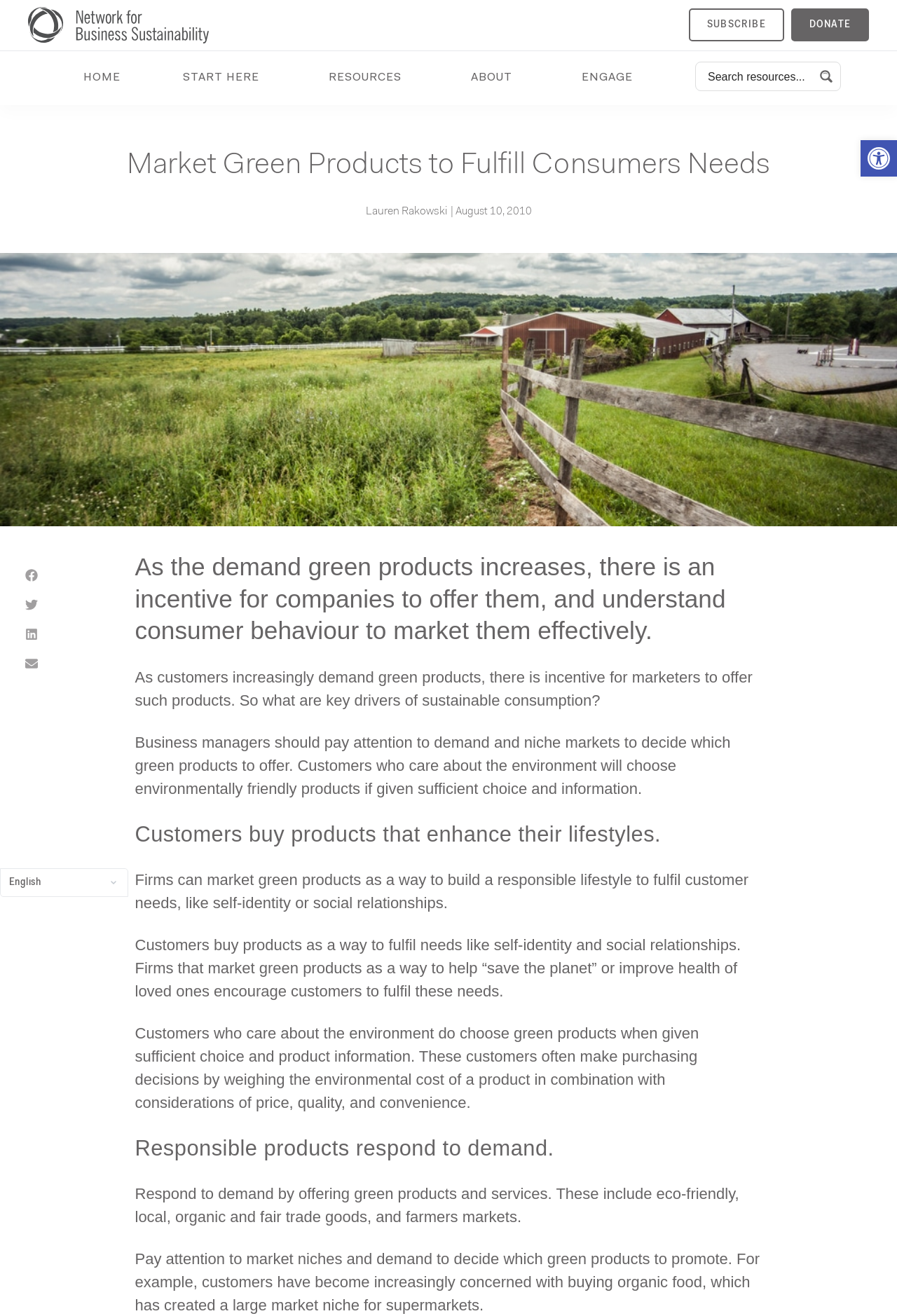Identify the bounding box coordinates of the area that should be clicked in order to complete the given instruction: "Open toolbar Accessibility Tools". The bounding box coordinates should be four float numbers between 0 and 1, i.e., [left, top, right, bottom].

[0.959, 0.106, 1.0, 0.134]